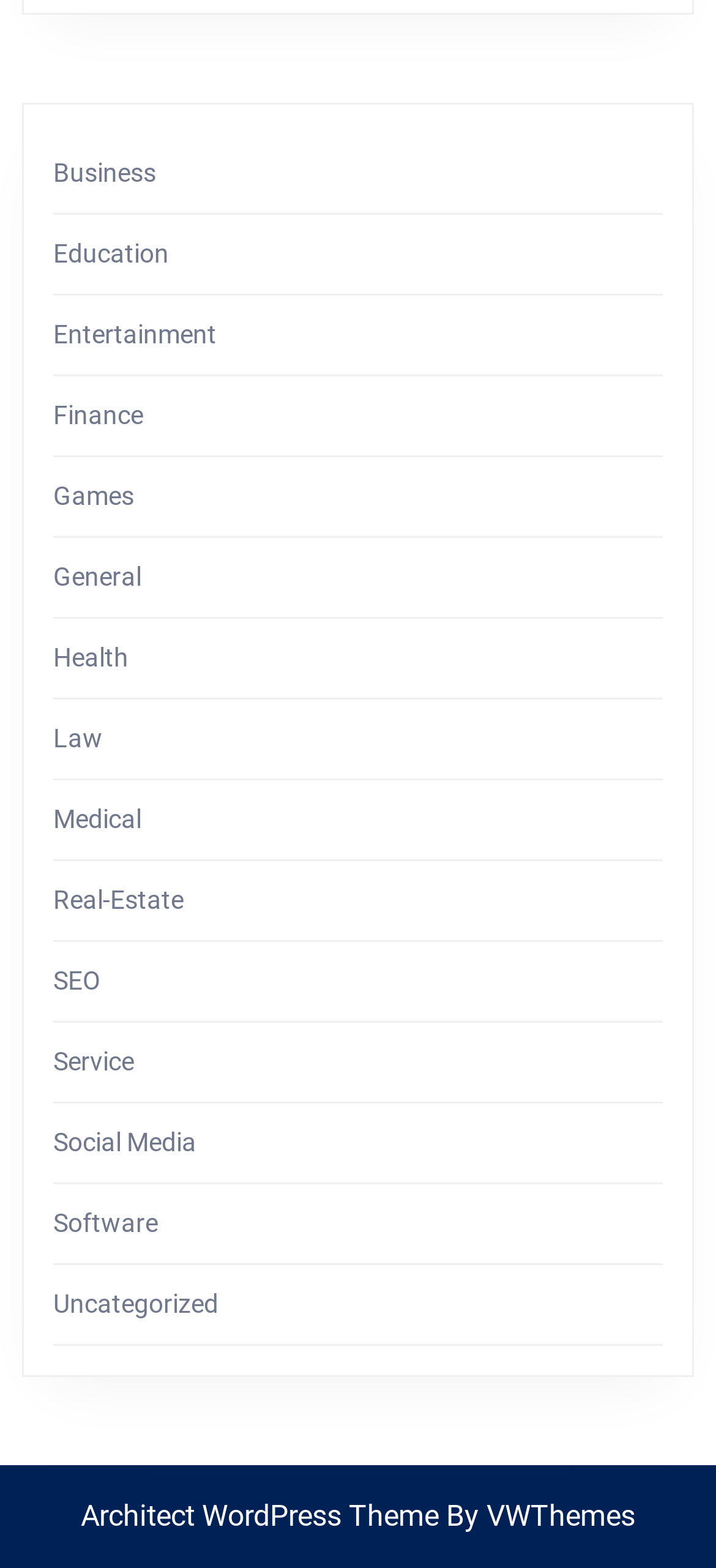What is the theme of the WordPress theme mentioned on the webpage?
Based on the image, please offer an in-depth response to the question.

I found a link element with the text 'Architect WordPress Theme' and a bounding box coordinate of [0.113, 0.955, 0.613, 0.977]. This suggests that the theme of the WordPress theme mentioned on the webpage is Architect.